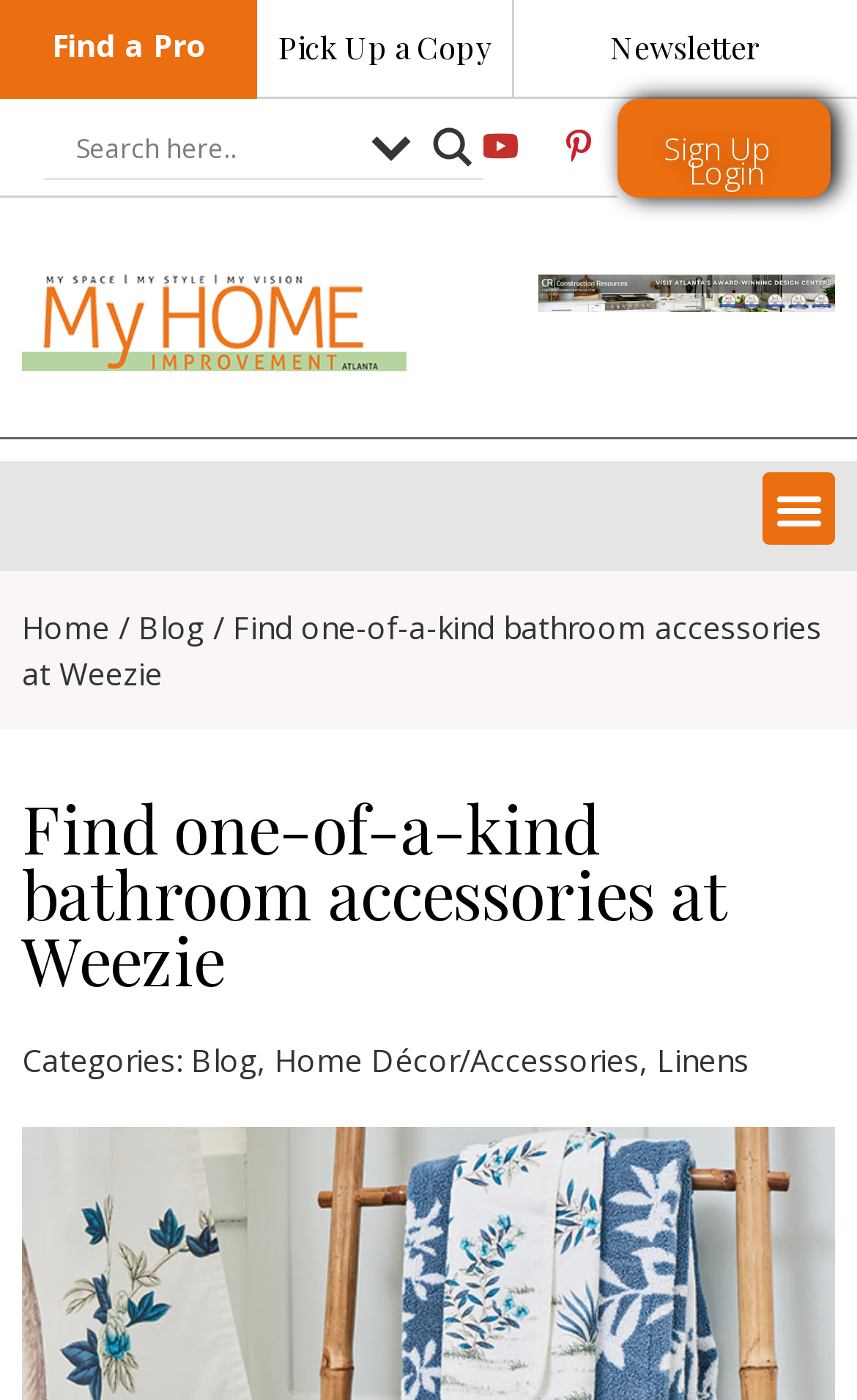Identify the bounding box coordinates of the clickable region required to complete the instruction: "Login". The coordinates should be given as four float numbers within the range of 0 and 1, i.e., [left, top, right, bottom].

[0.804, 0.108, 0.891, 0.138]